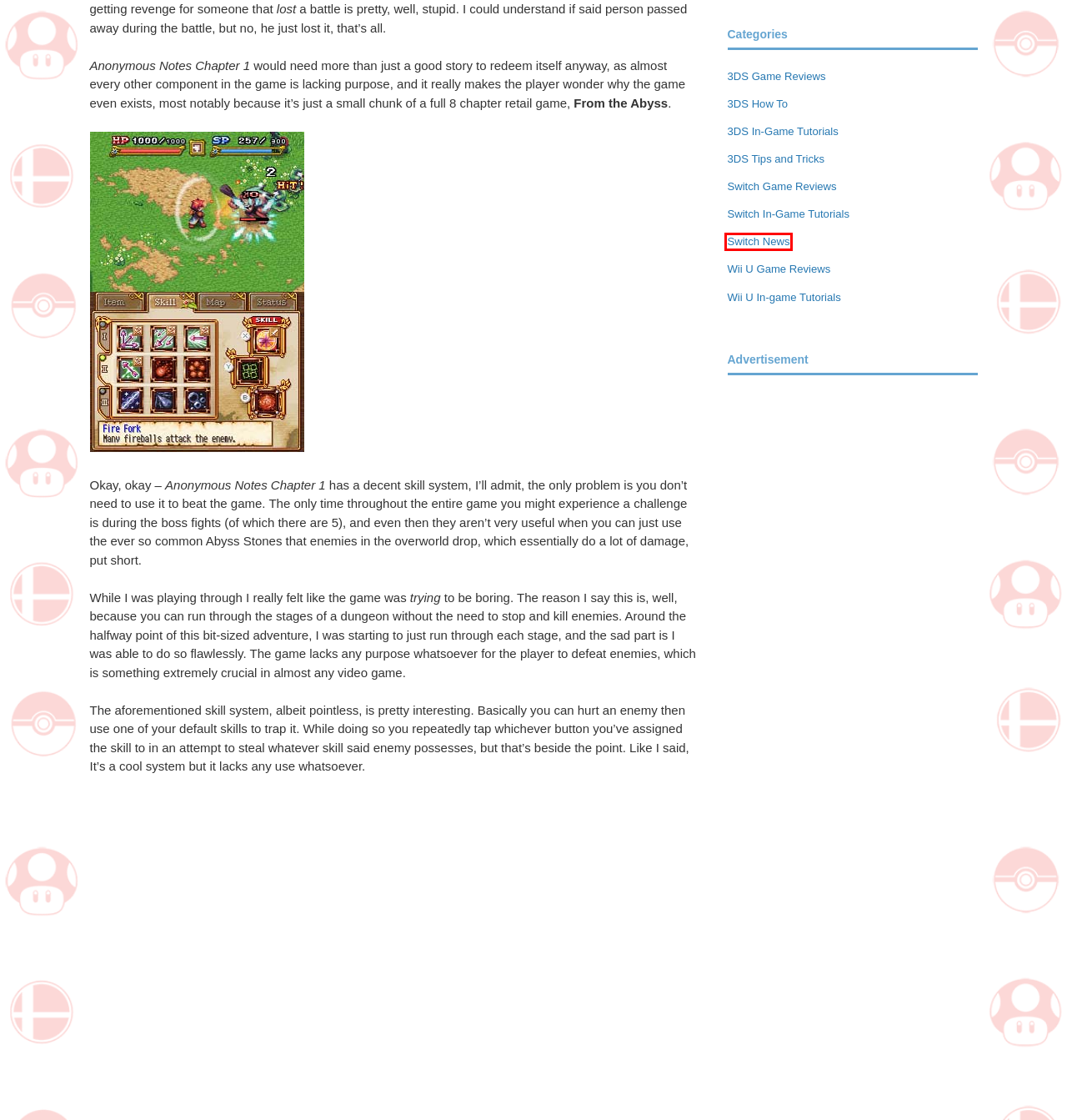Provided is a screenshot of a webpage with a red bounding box around an element. Select the most accurate webpage description for the page that appears after clicking the highlighted element. Here are the candidates:
A. Switch News
B. Switch Game Reviews
C. 3DS How To
D. 3DS Game Reviews
E. 3DS Tips and Tricks
F. 3DS In-Game Tutorials
G. Wii U Game Reviews
H. Switch In-Game Tutorials

A